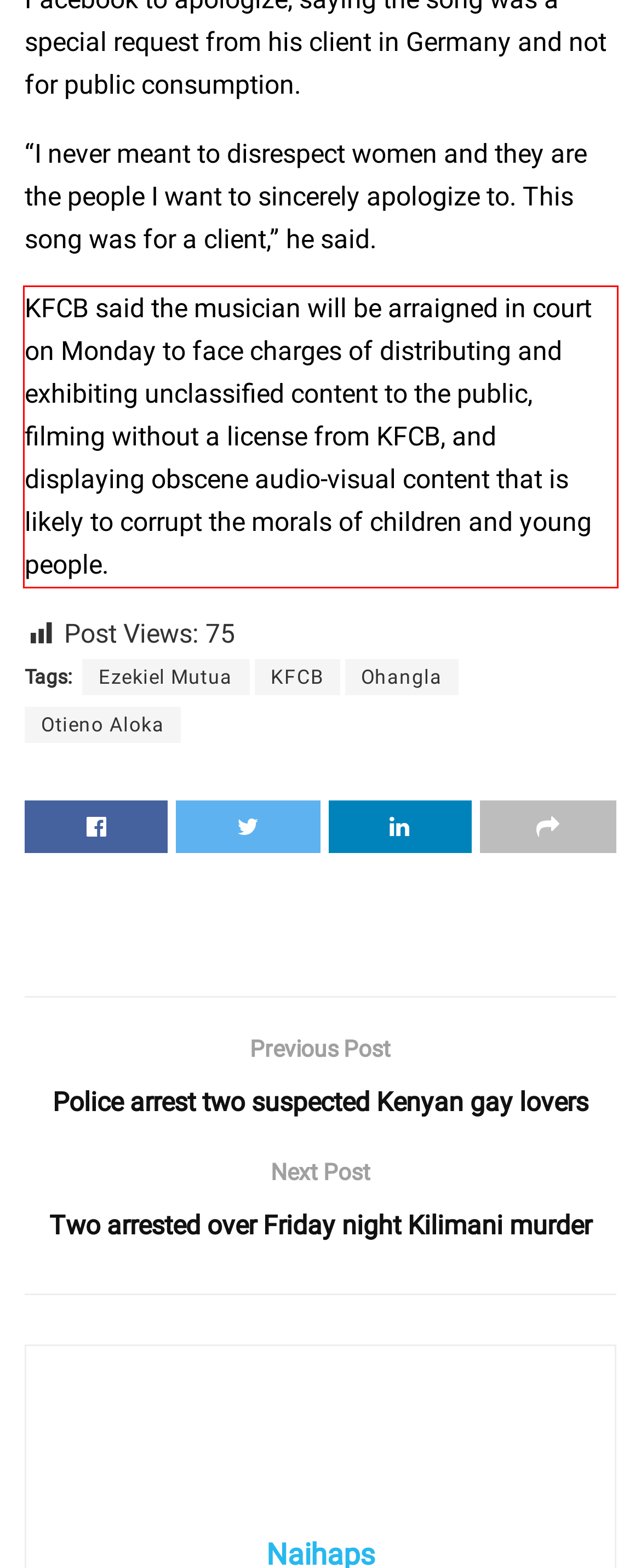By examining the provided screenshot of a webpage, recognize the text within the red bounding box and generate its text content.

KFCB said the musician will be arraigned in court on Monday to face charges of distributing and exhibiting unclassified content to the public, filming without a license from KFCB, and displaying obscene audio-visual content that is likely to corrupt the morals of children and young people.